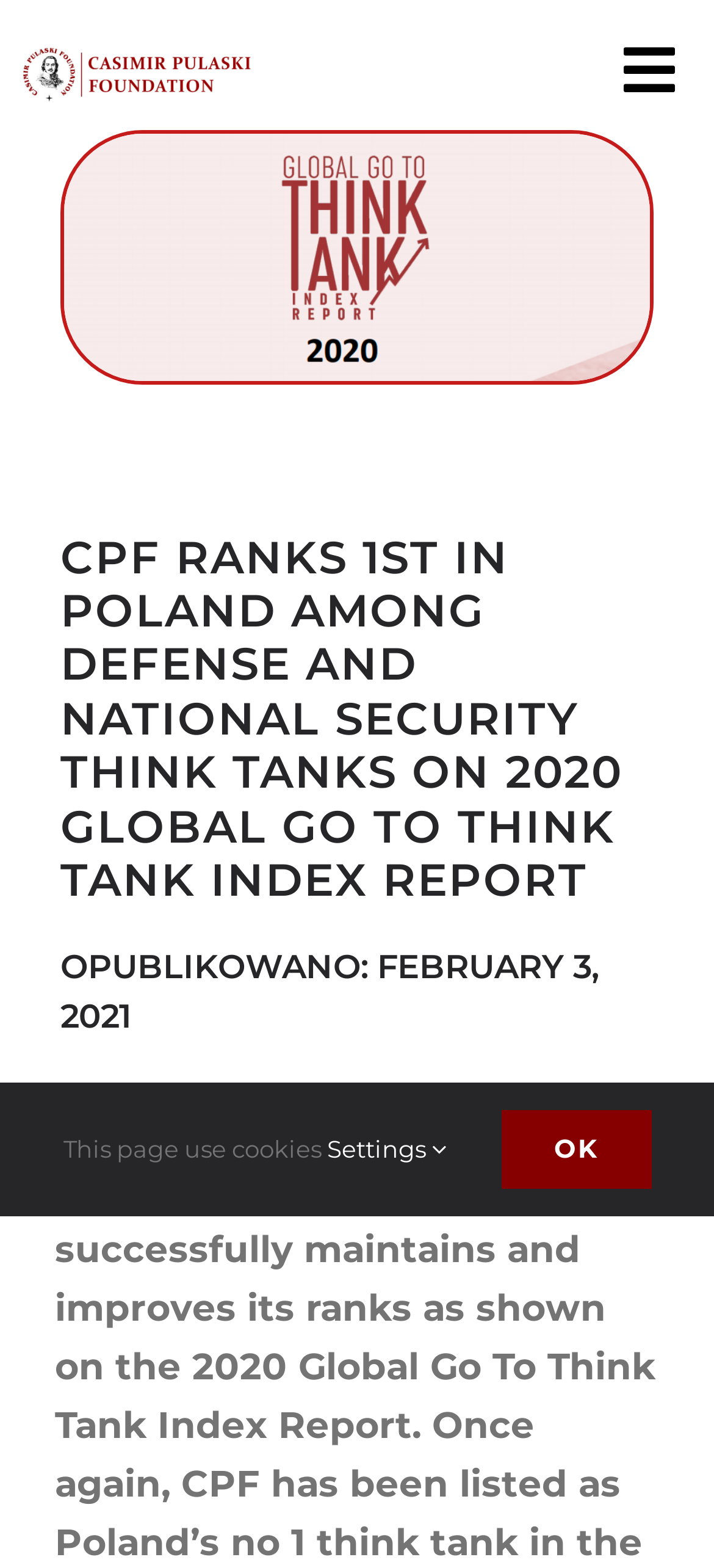Look at the image and answer the question in detail:
What is the logo of the website?

The logo of the website is located at the top left corner of the webpage, and it is a link with the text 'LOGO_fkp_STRONA1_en'.